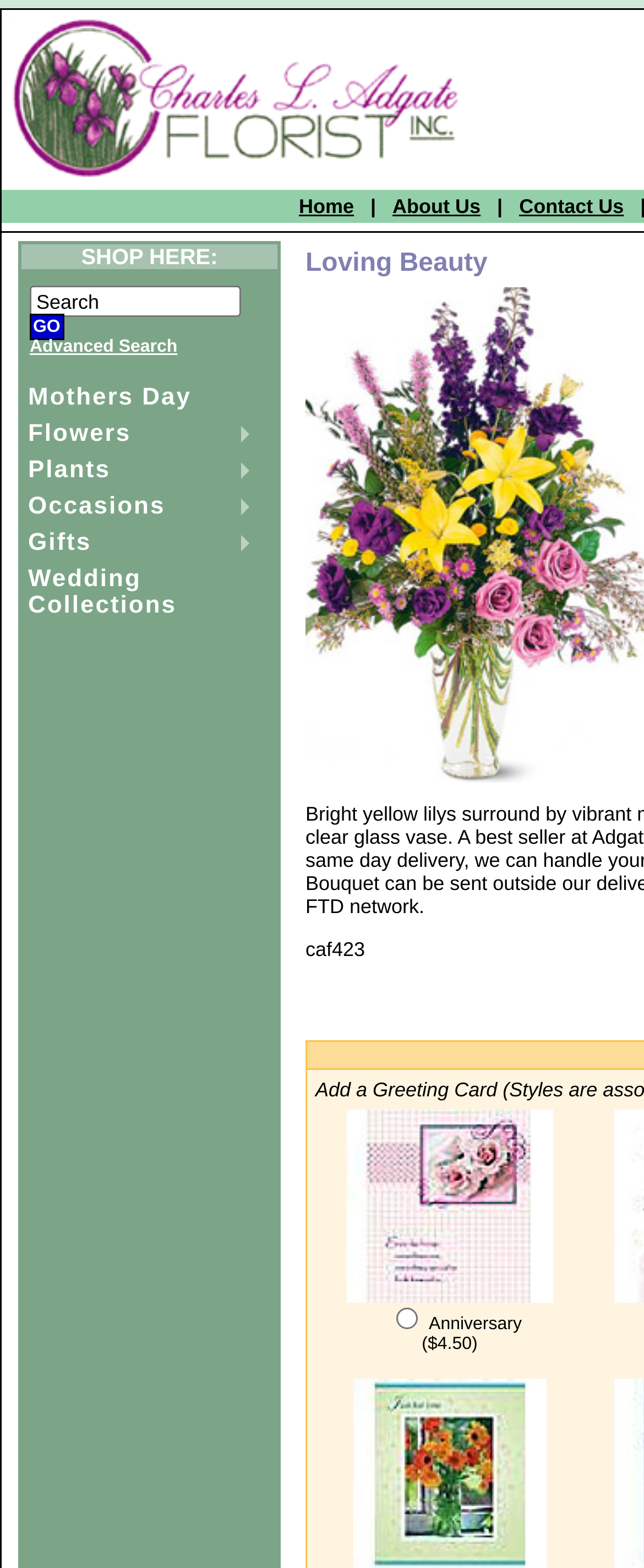Could you determine the bounding box coordinates of the clickable element to complete the instruction: "Click the Mothers Day link"? Provide the coordinates as four float numbers between 0 and 1, i.e., [left, top, right, bottom].

[0.038, 0.243, 0.431, 0.264]